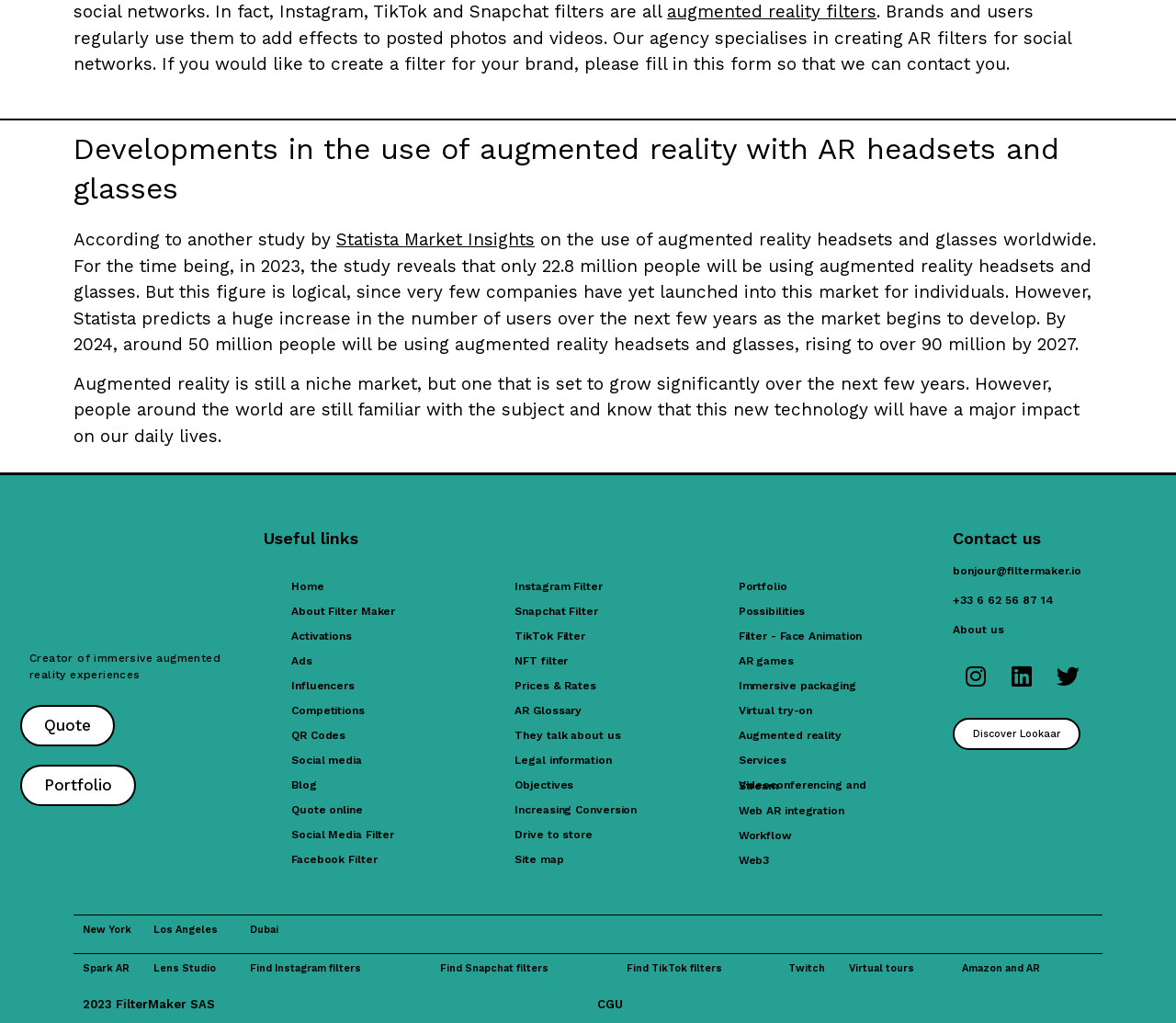How many social media links are there in the footer?
Please provide a comprehensive answer to the question based on the webpage screenshot.

In the footer section, I found 4 social media links, including 'Instagram', 'Linkedin', 'Twitter', and 'Discover Lookaar'.